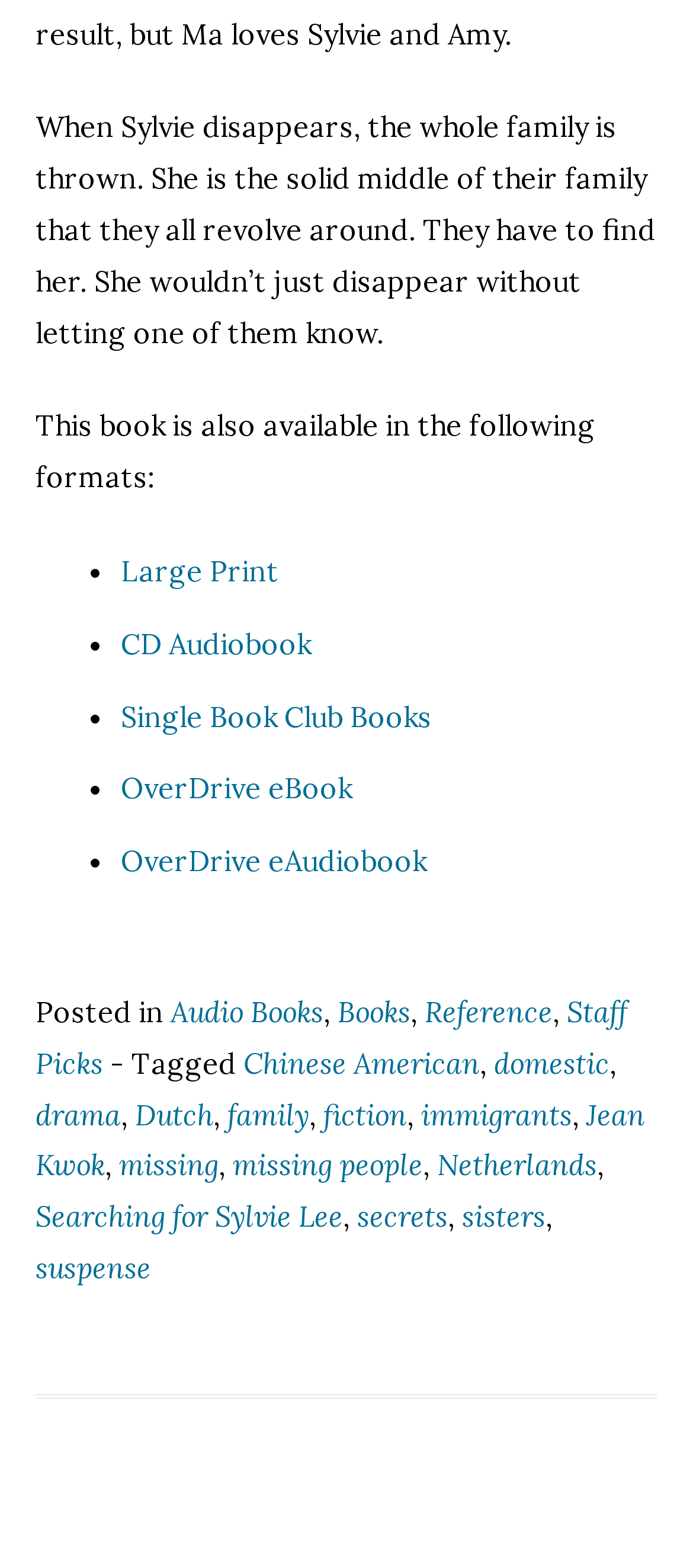Identify the coordinates of the bounding box for the element that must be clicked to accomplish the instruction: "Click on the 'Searching for Sylvie Lee' link".

[0.051, 0.764, 0.495, 0.787]